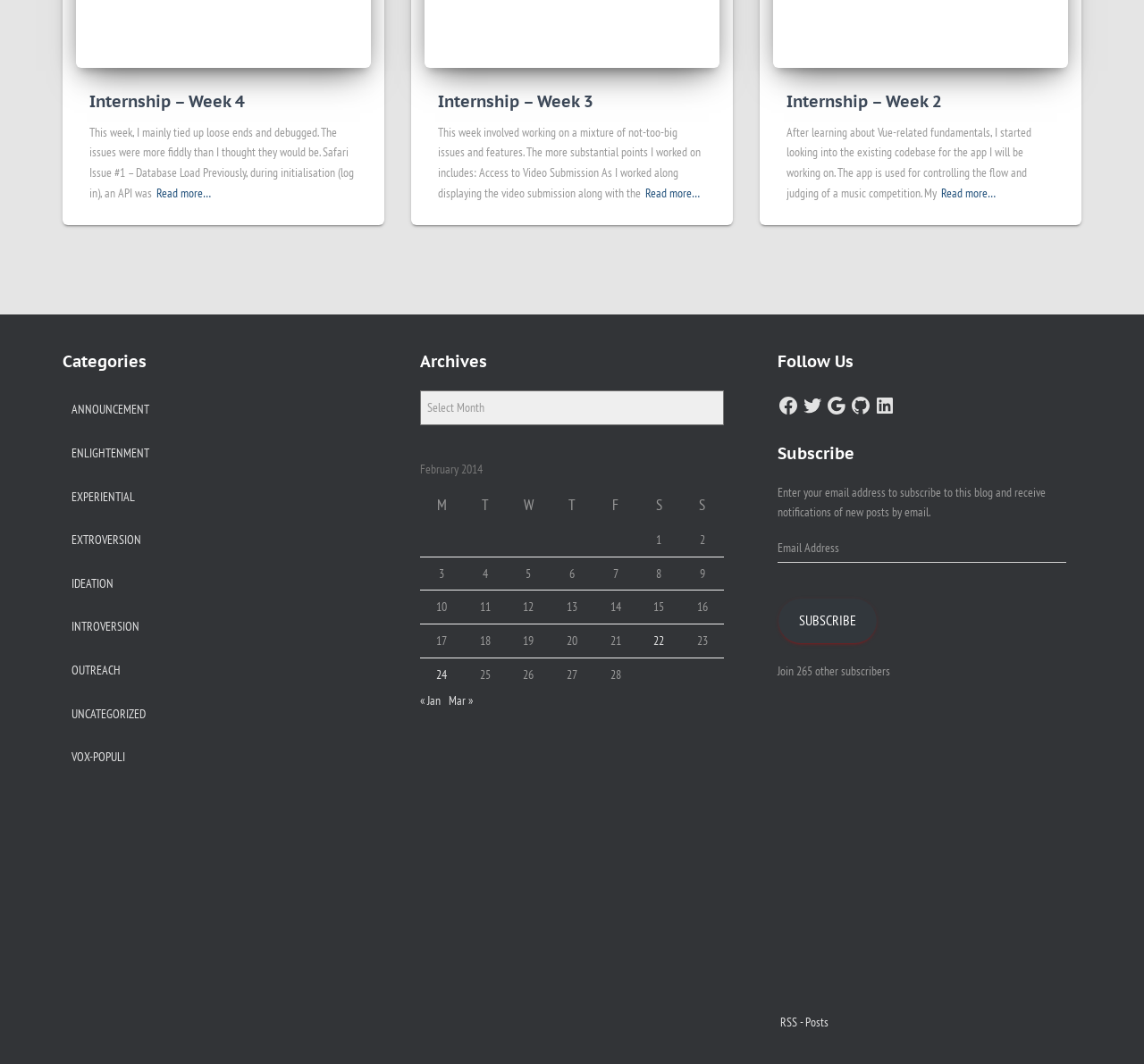Provide a one-word or one-phrase answer to the question:
What categories are available on the blog?

Multiple categories